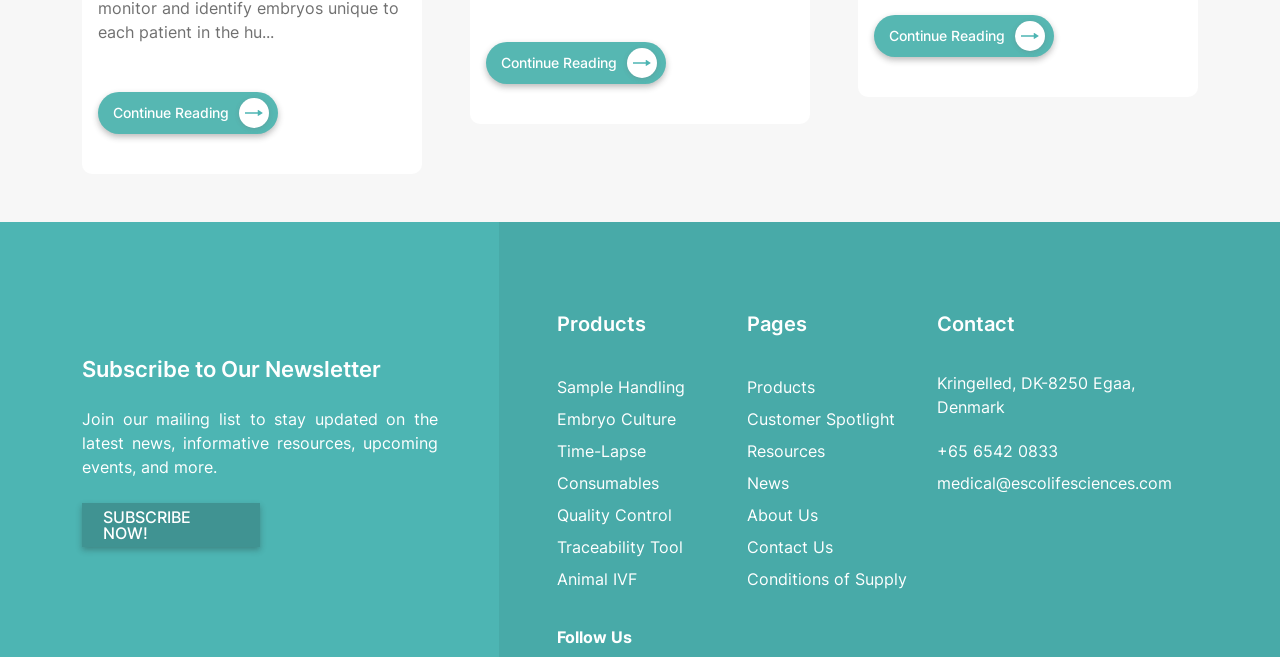Identify the coordinates of the bounding box for the element described below: "Redmine". Return the coordinates as four float numbers between 0 and 1: [left, top, right, bottom].

None